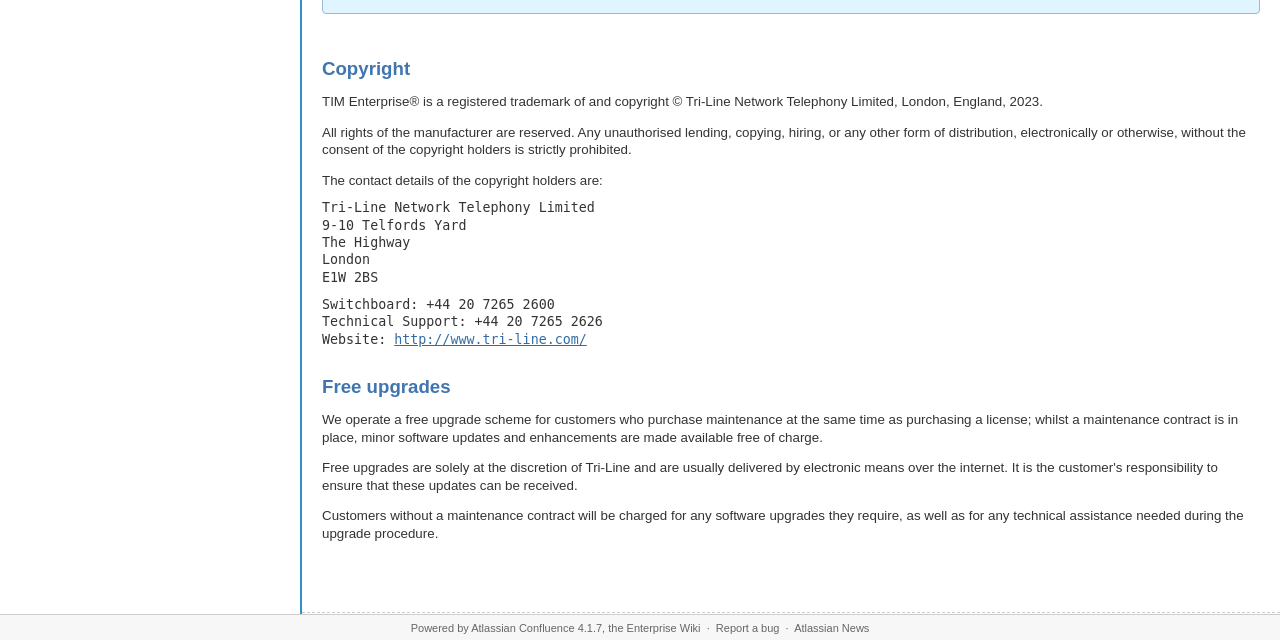Given the element description: "kemonbet", predict the bounding box coordinates of the UI element it refers to, using four float numbers between 0 and 1, i.e., [left, top, right, bottom].

None